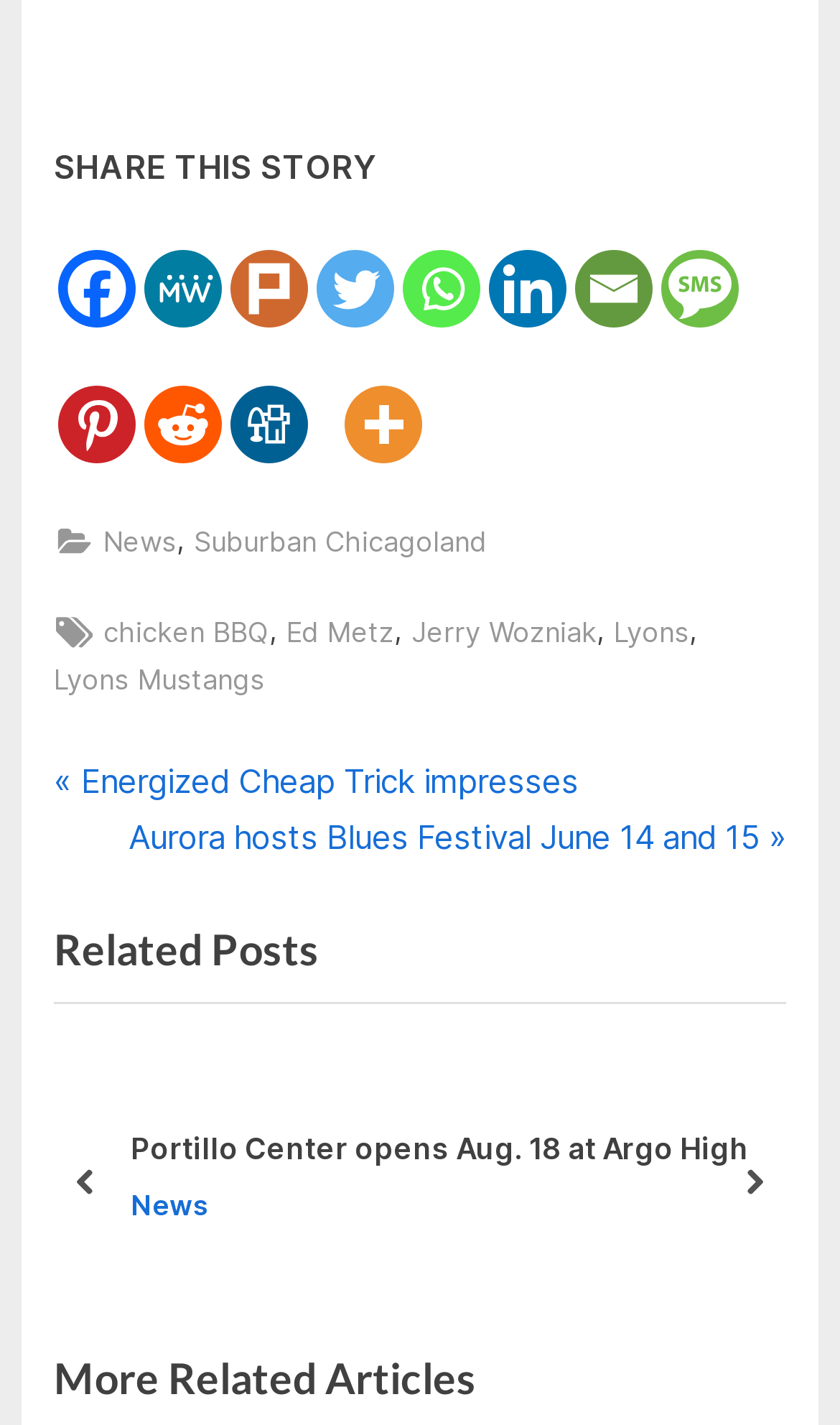Determine the bounding box coordinates for the area you should click to complete the following instruction: "Read news about Suburban Chicagoland".

[0.231, 0.364, 0.579, 0.398]